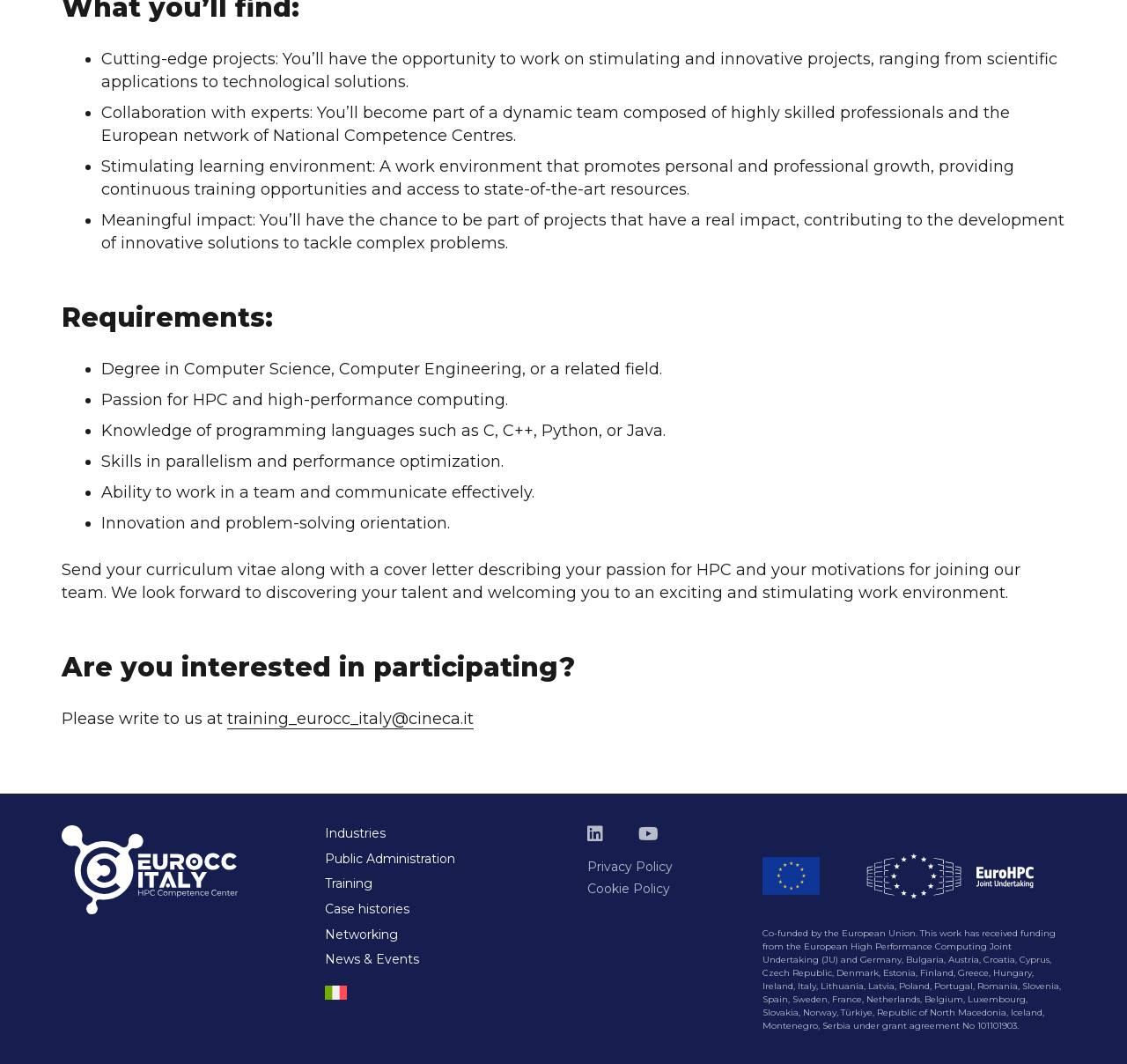Kindly determine the bounding box coordinates for the area that needs to be clicked to execute this instruction: "Follow us on LinkedIn".

[0.521, 0.776, 0.535, 0.792]